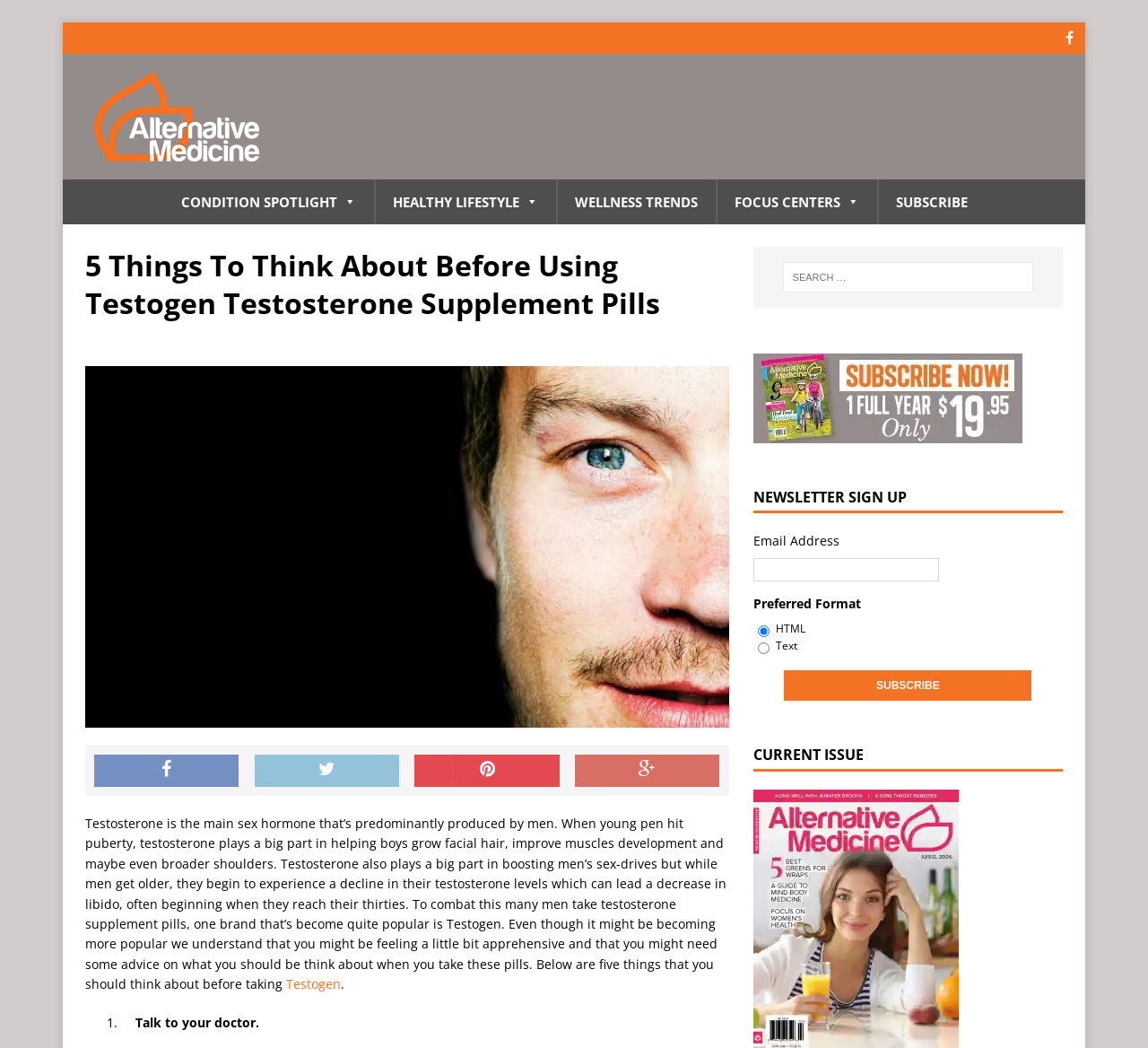Identify the bounding box for the described UI element. Provide the coordinates in (top-left x, top-left y, bottom-right x, bottom-right y) format with values ranging from 0 to 1: July 14, 2021July 14, 2021

None